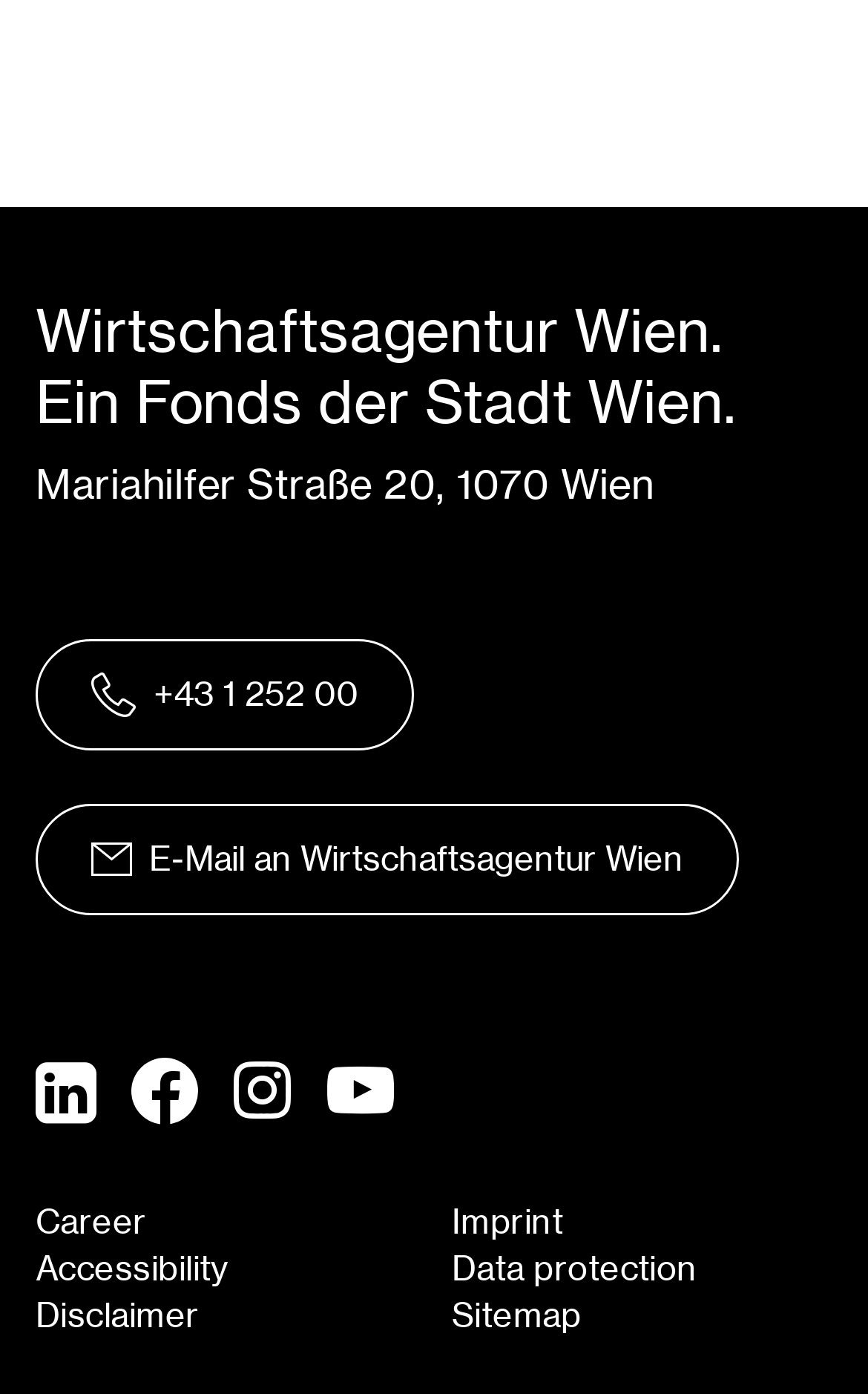What is the name of the organization?
Kindly offer a detailed explanation using the data available in the image.

The name of the organization can be found in the StaticText element with the text 'Wirtschaftsagentur Wien. Ein Fonds der Stadt Wien.' at the top of the page.